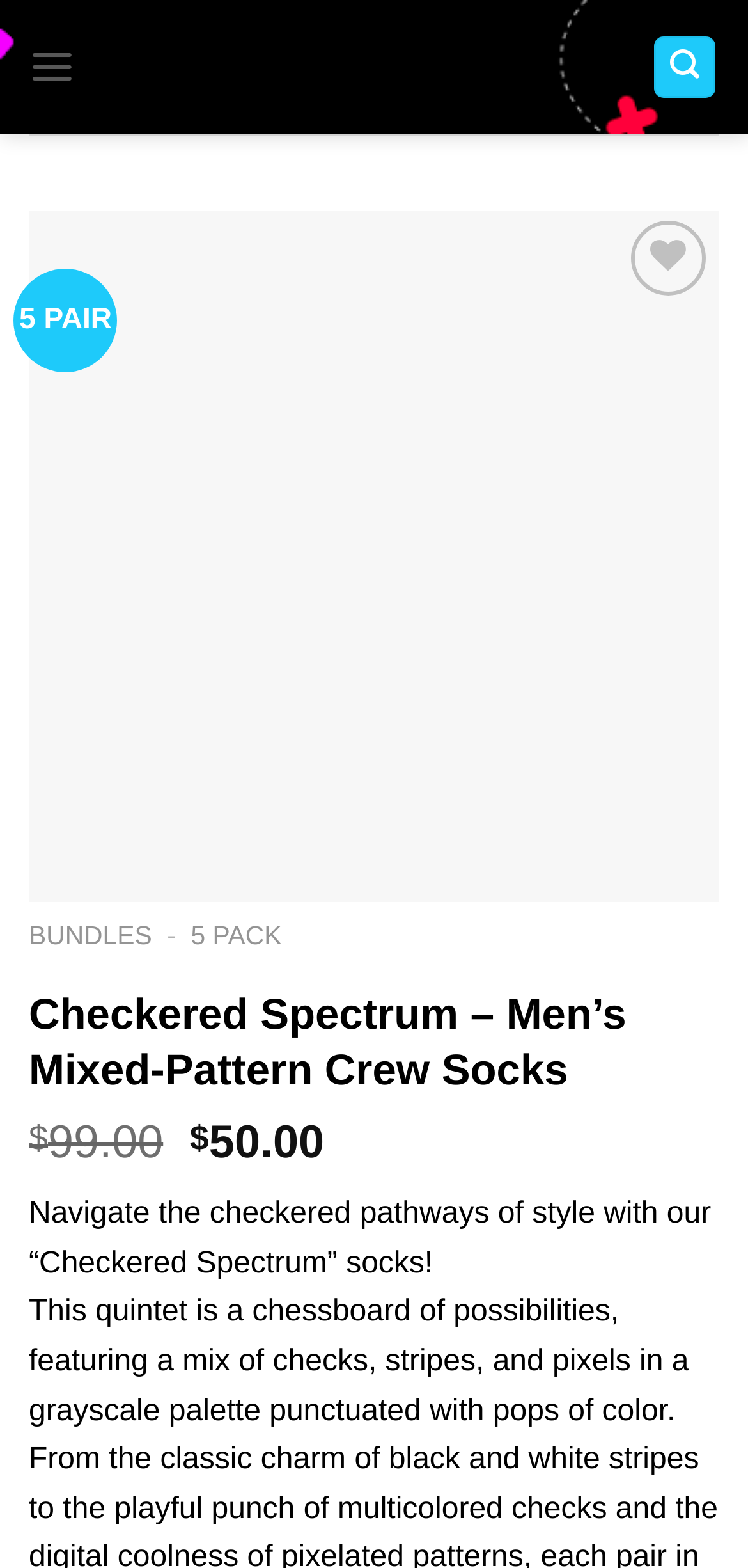Given the webpage screenshot and the description, determine the bounding box coordinates (top-left x, top-left y, bottom-right x, bottom-right y) that define the location of the UI element matching this description: Bundles

[0.038, 0.588, 0.203, 0.606]